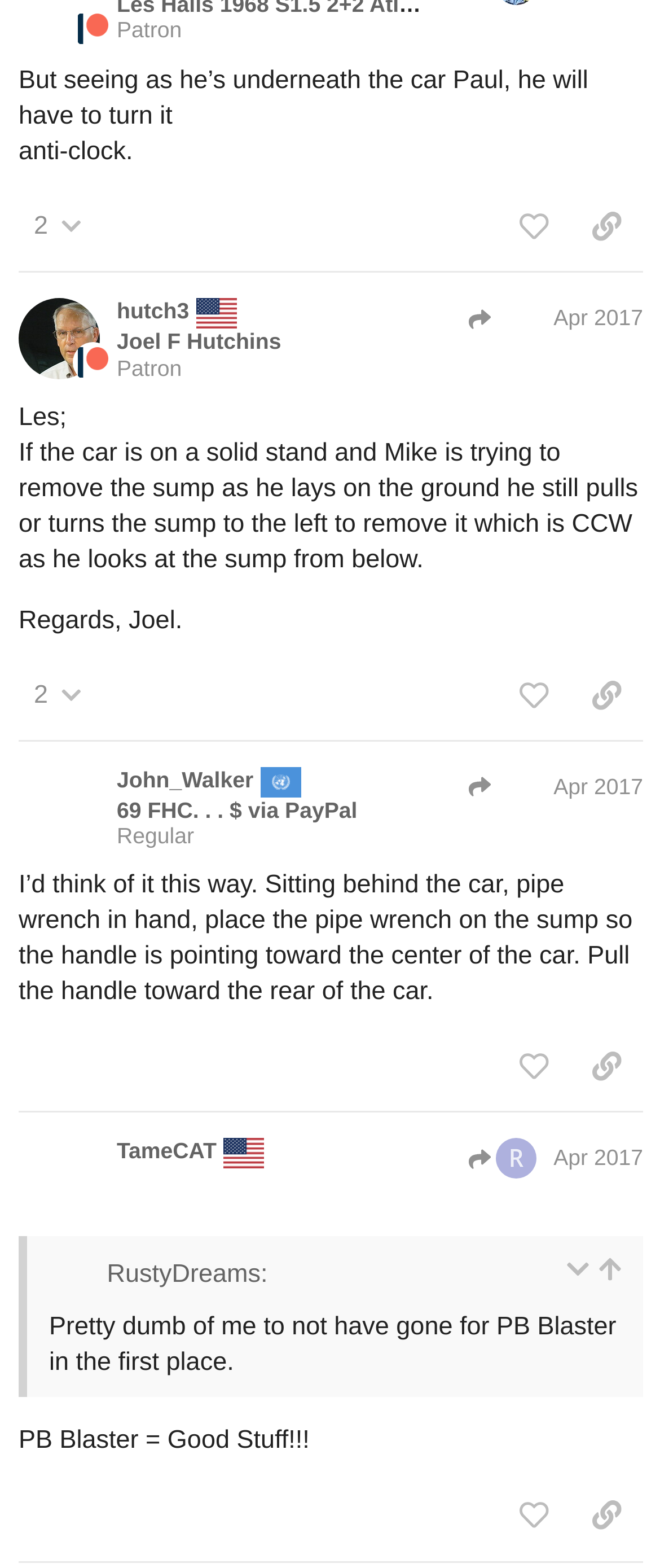Give a one-word or short phrase answer to this question: 
Who is the author of the first post?

hutch3